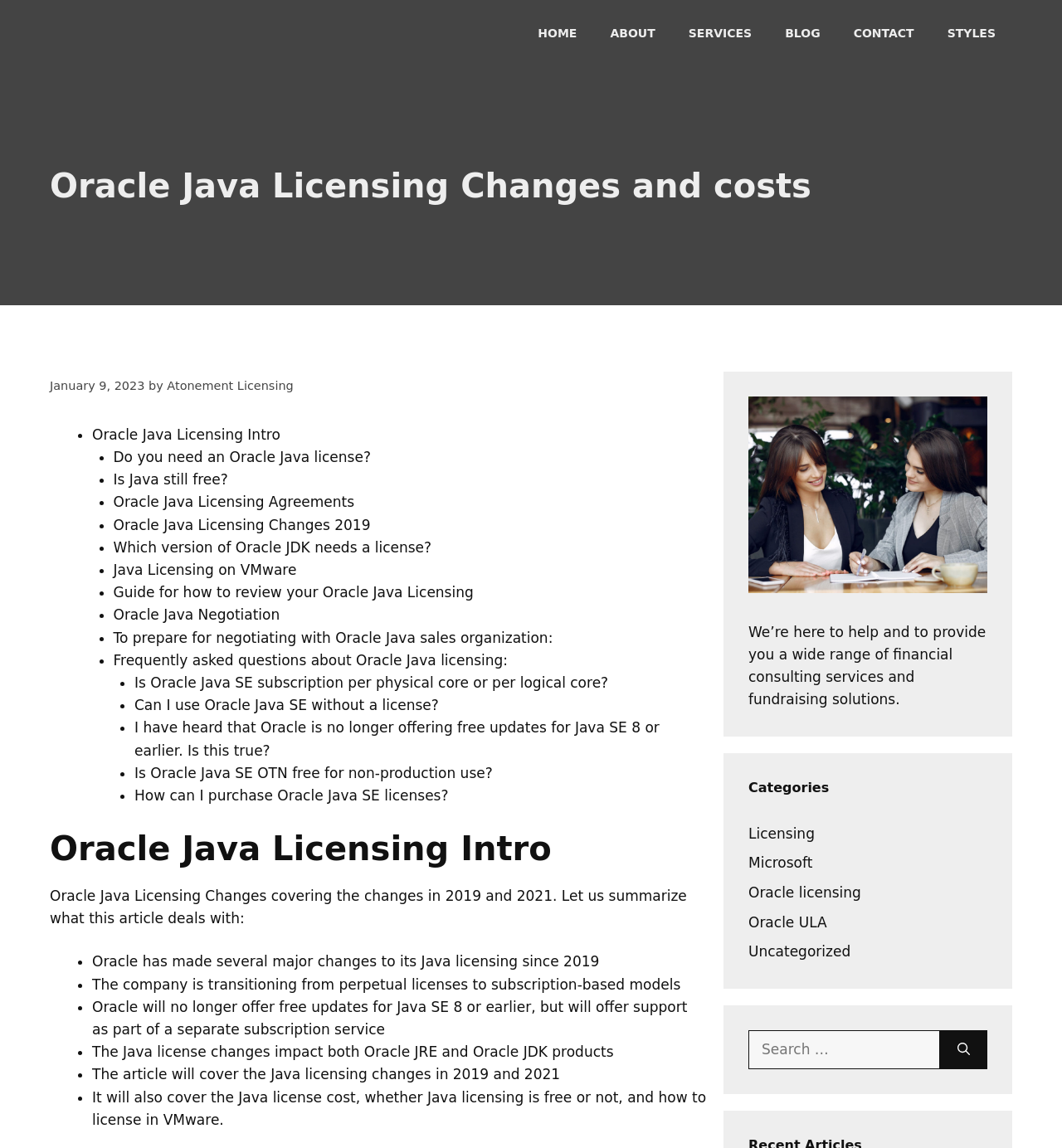Please find and report the bounding box coordinates of the element to click in order to perform the following action: "Read the 'Oracle Java Licensing Changes and costs' heading". The coordinates should be expressed as four float numbers between 0 and 1, in the format [left, top, right, bottom].

[0.047, 0.145, 0.953, 0.179]